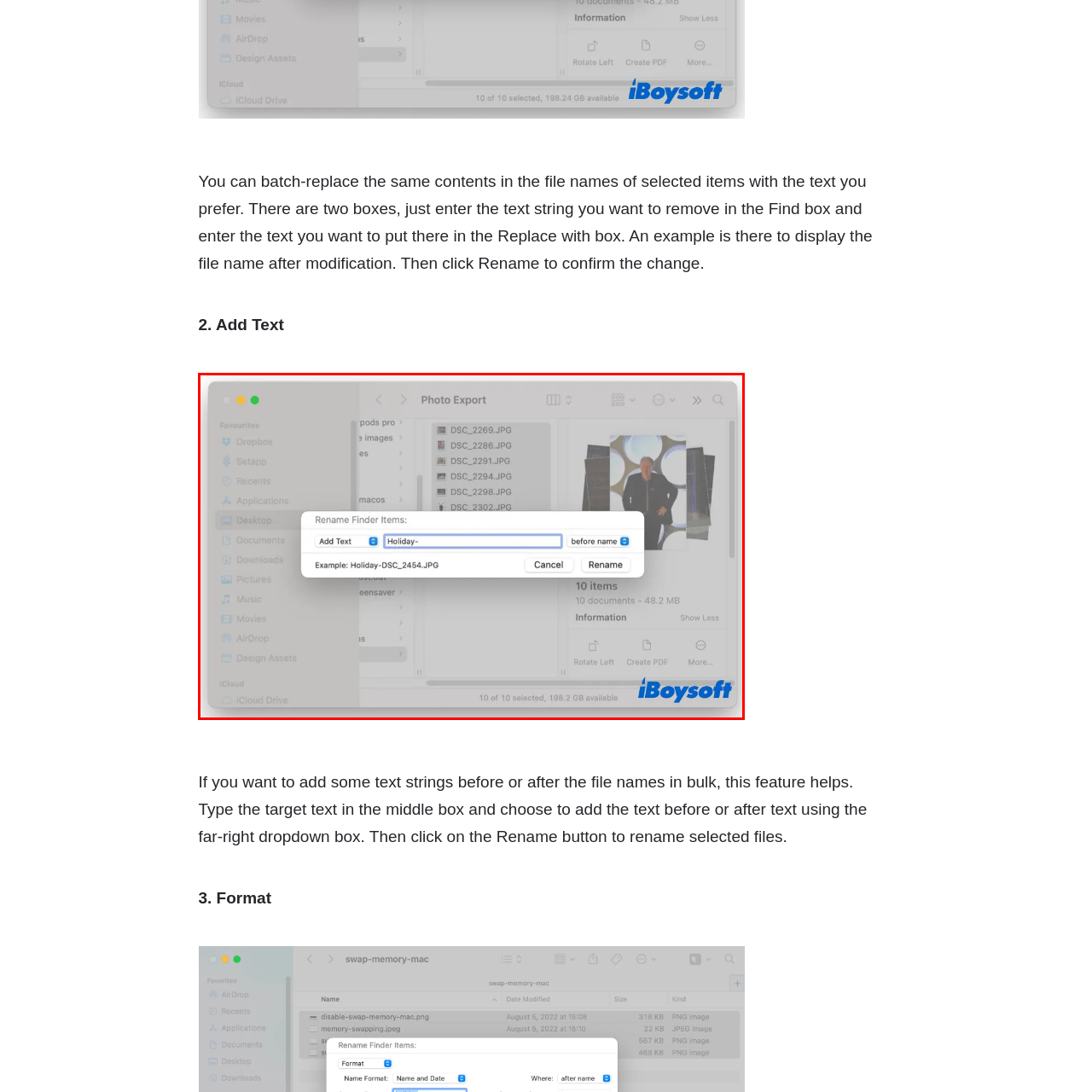Carefully describe the image located within the red boundary.

The image depicts a user interface window for renaming files in a digital environment, specifically within a photo export context. At the center of the window is a prominent section labeled "Rename Finder Items," indicating that the user is engaged in a mass file renaming process. A text box is provided where the user can input a specific text string, in this case "Holiday-", which they wish to prepend to the names of selected files. Above the text box, there is an instructional message showcasing how to format the filenames, with an example displaying the outcome: "Holiday-DSC_2454.JPG."

On the left side of the interface, a list of file names is visible, including various "DSC" formatted images, contributing to the user's task of organizing or categorizing these files with a holiday theme. Additionally, options to cancel the action or proceed with renaming are also present, emphasizing user control over the task. The interface is clean and user-friendly, designed to facilitate efficient file management.